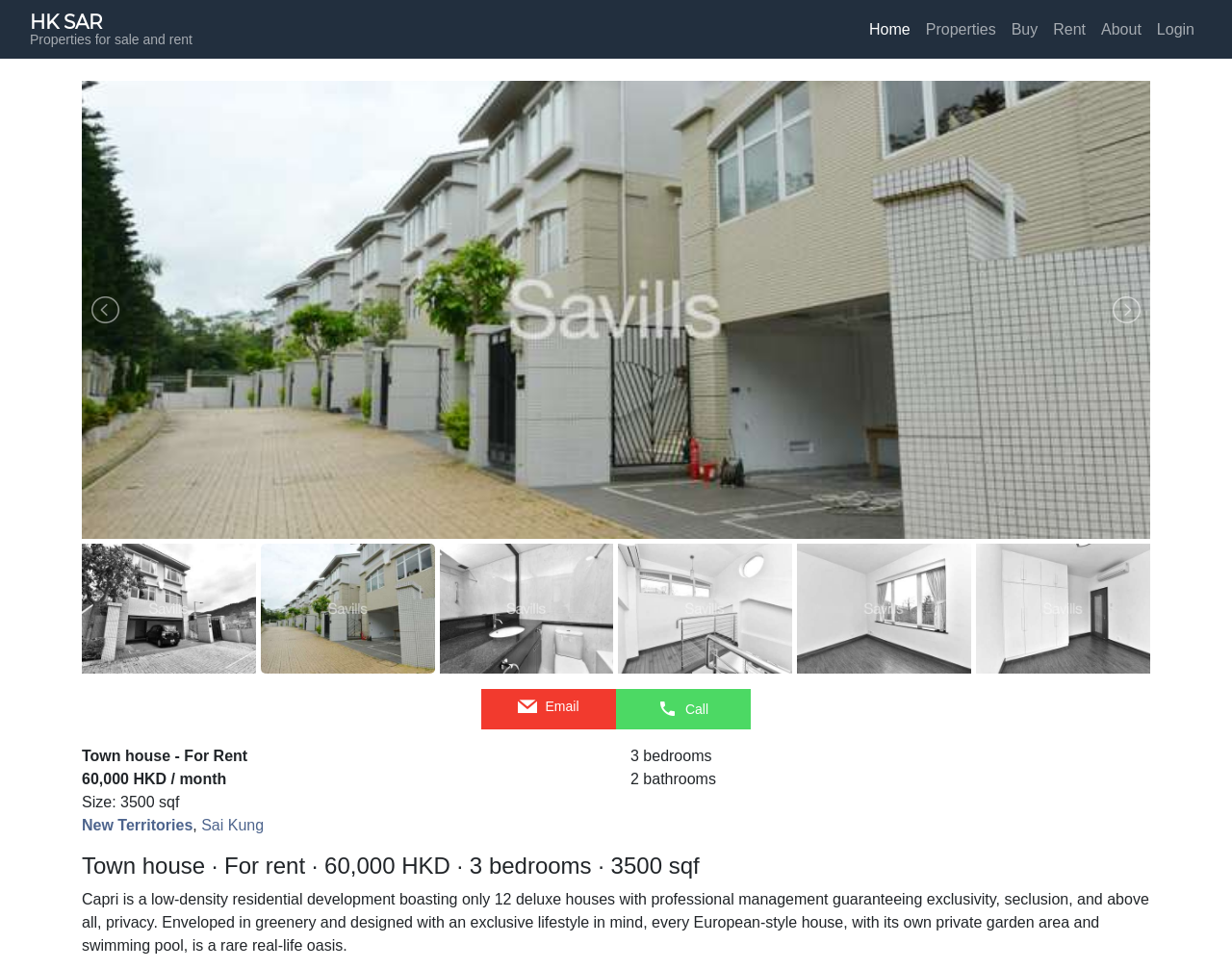What is the feature of the residential development?
Provide a detailed answer to the question, using the image to inform your response.

The feature of the residential development can be found in the static text which describes the development as 'a low-density residential development boasting only 12 deluxe houses with professional management guaranteeing exclusivity, seclusion, and above all, privacy. Enveloped in greenery and designed with an exclusive lifestyle in mind, every European-style house, with its own private garden area and swimming pool, is a rare real-life oasis.'